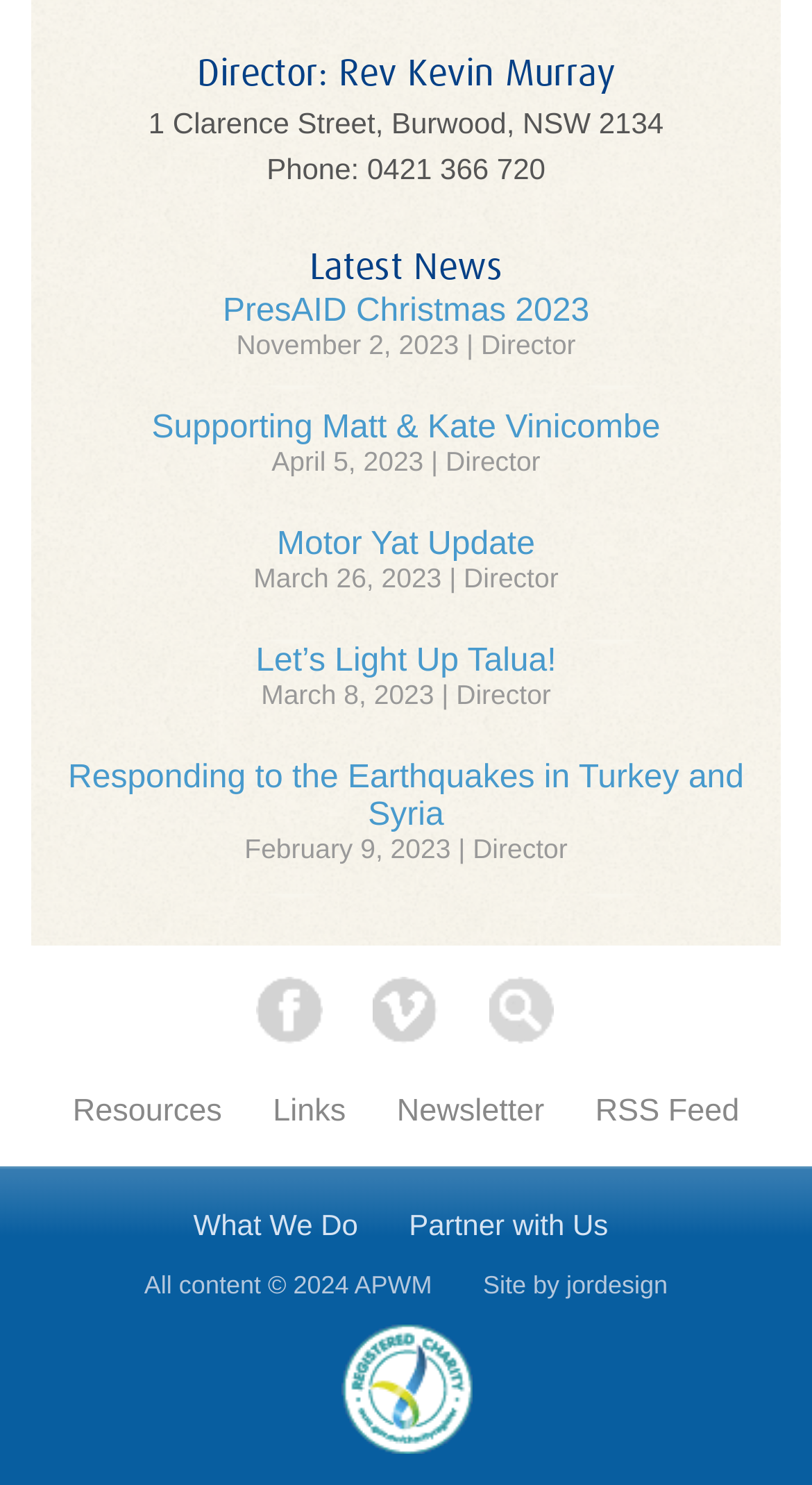How many news articles are listed?
Please provide a comprehensive answer based on the details in the screenshot.

The webpage has six headings under 'Latest News' section, each with a link and a date, which indicates that there are six news articles listed.